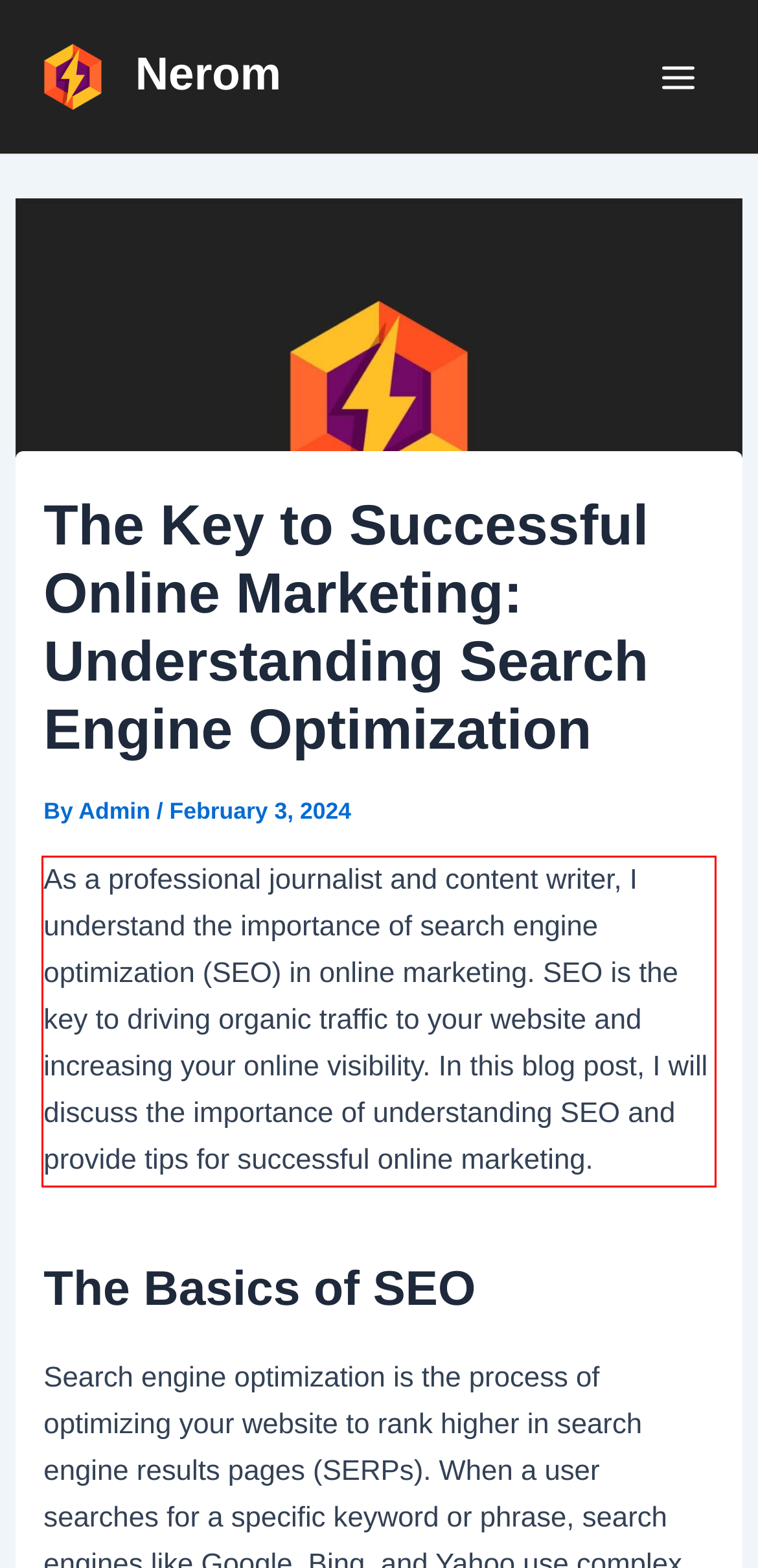You have a screenshot of a webpage with a red bounding box. Use OCR to generate the text contained within this red rectangle.

As a professional journalist and content writer, I understand the importance of search engine optimization (SEO) in online marketing. SEO is the key to driving organic traffic to your website and increasing your online visibility. In this blog post, I will discuss the importance of understanding SEO and provide tips for successful online marketing.